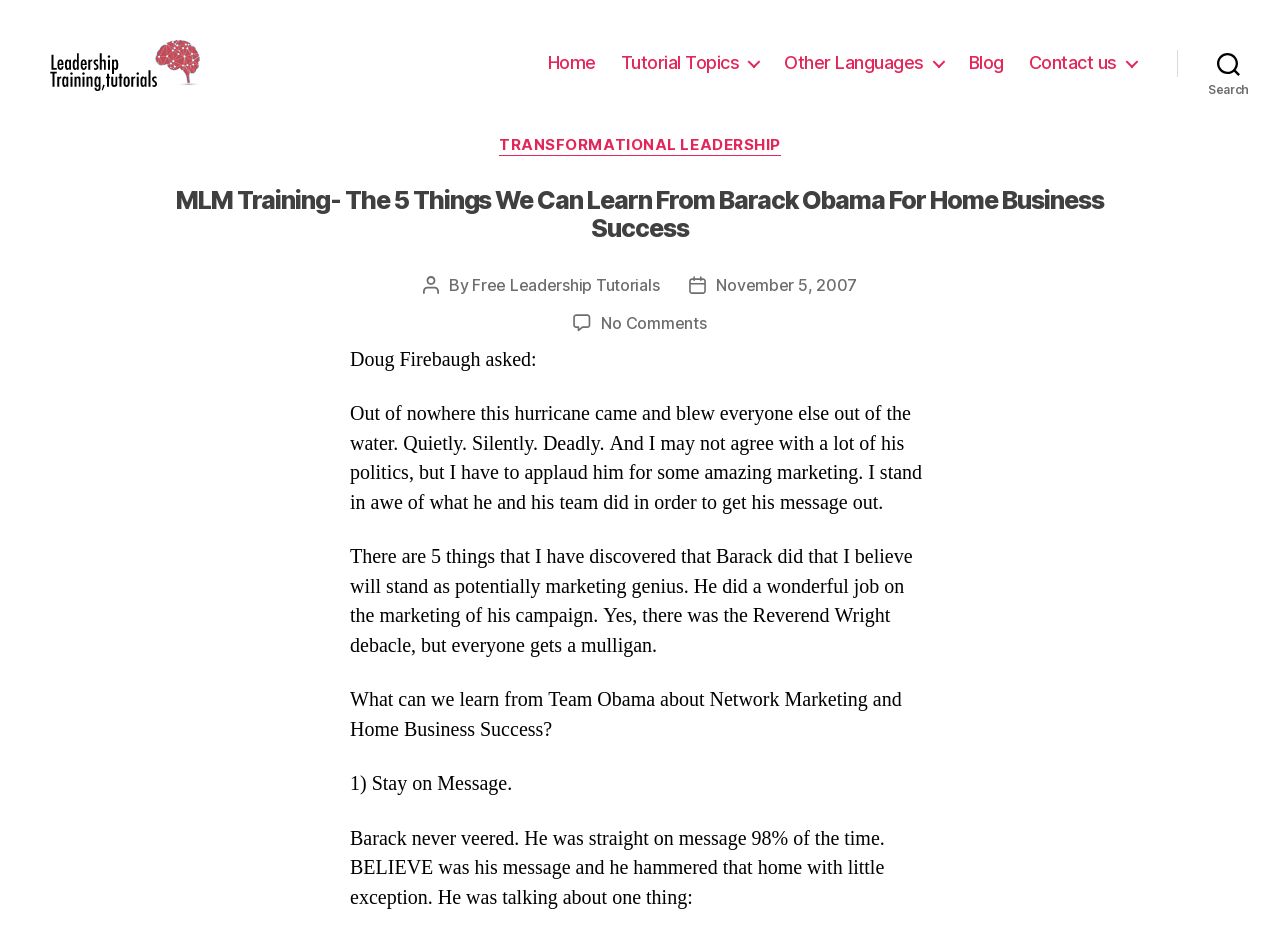Find the bounding box coordinates for the area that should be clicked to accomplish the instruction: "View archives".

None